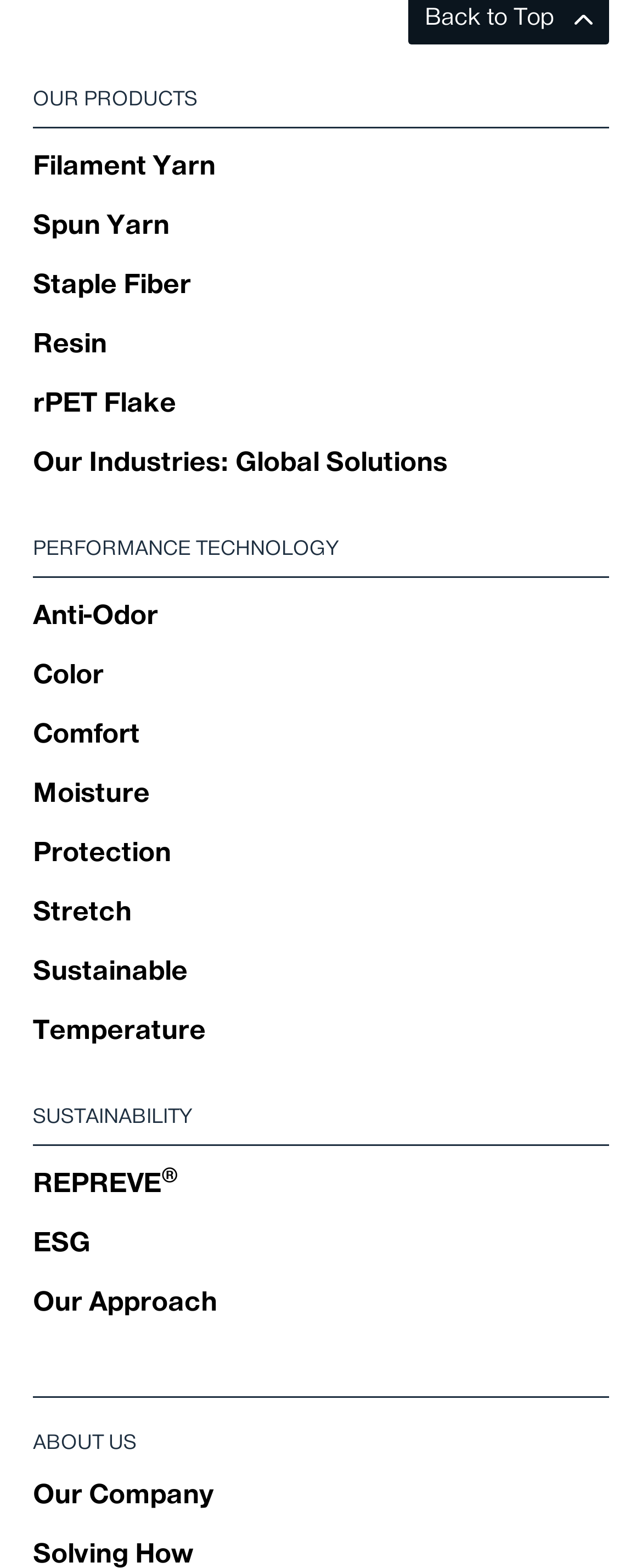Please examine the image and provide a detailed answer to the question: What is the last performance technology listed?

I can see that the performance technologies are listed in a vertical order, and the last one is Temperature, which is listed below Sustainable.